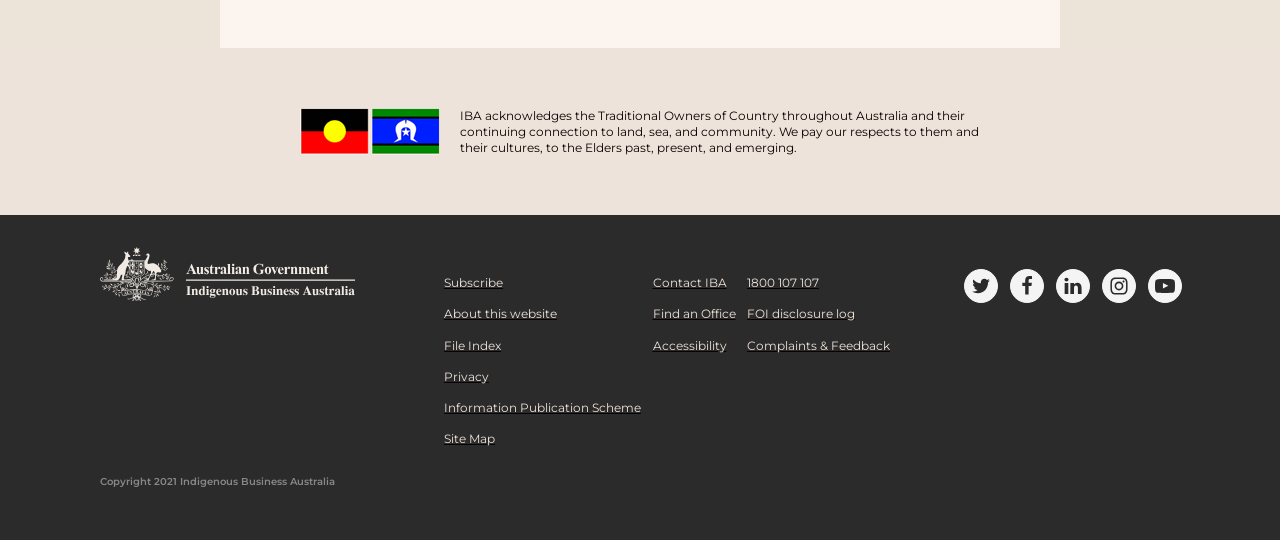Answer the question using only one word or a concise phrase: What is the copyright year?

2021